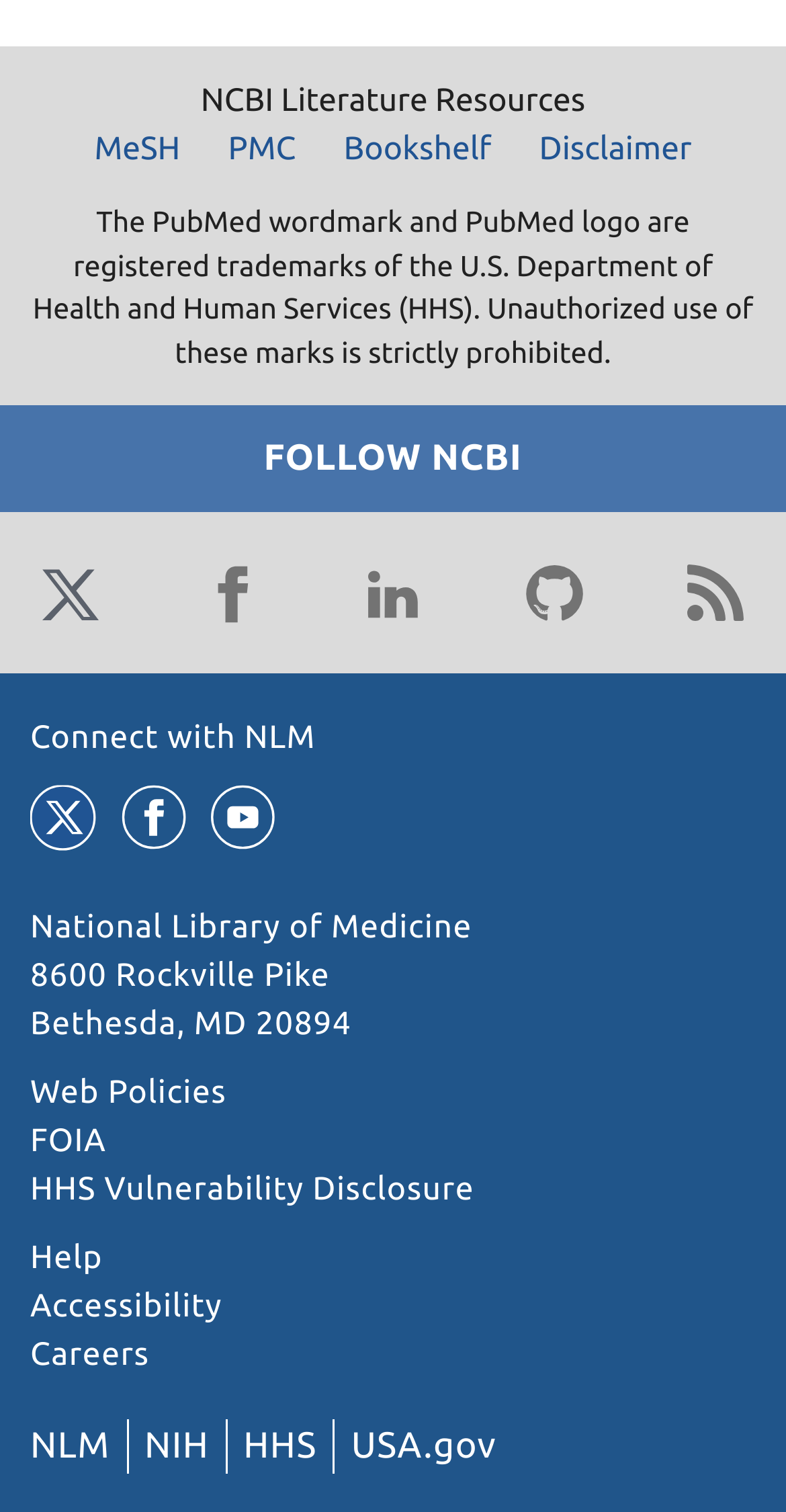Please specify the bounding box coordinates of the clickable region necessary for completing the following instruction: "Go to Bookshelf". The coordinates must consist of four float numbers between 0 and 1, i.e., [left, top, right, bottom].

[0.412, 0.082, 0.651, 0.114]